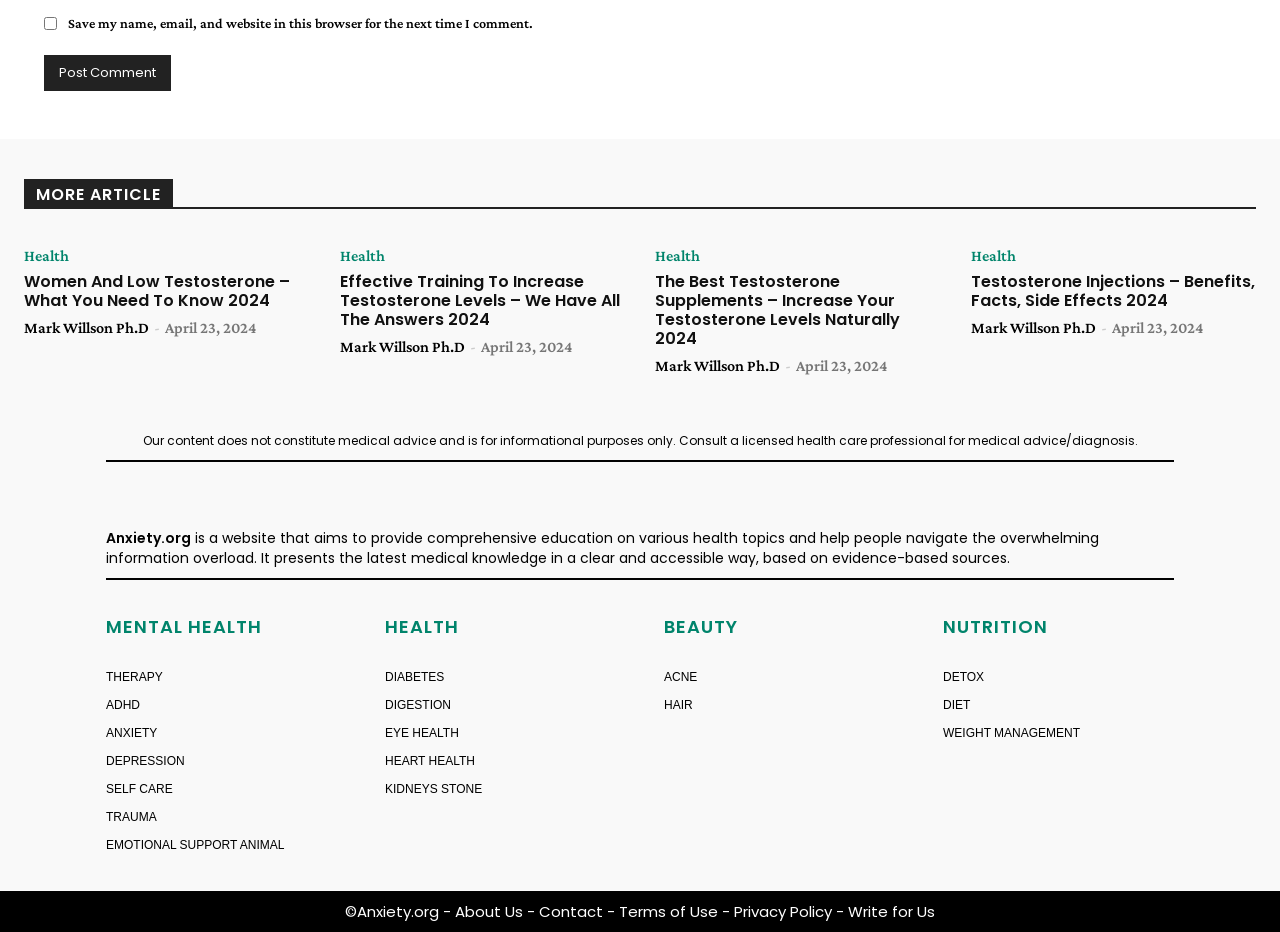Who is the author of the article 'Effective Training To Increase Testosterone Levels – We Have All The Answers 2024'?
Use the image to answer the question with a single word or phrase.

Mark Willson Ph.D